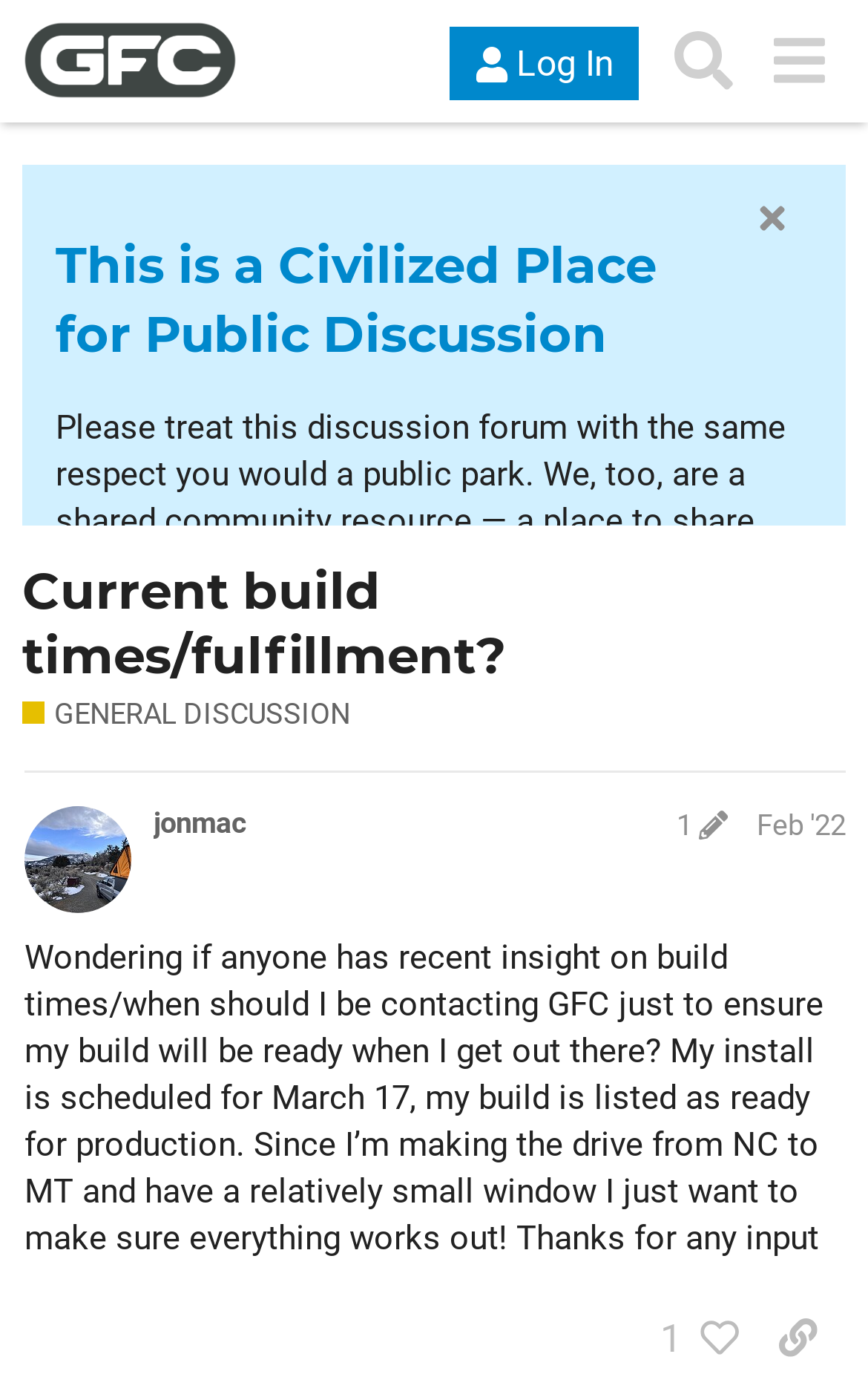What is the purpose of the GENERAL DISCUSSION section?
Based on the image, respond with a single word or phrase.

To discuss and share a wide range of topics